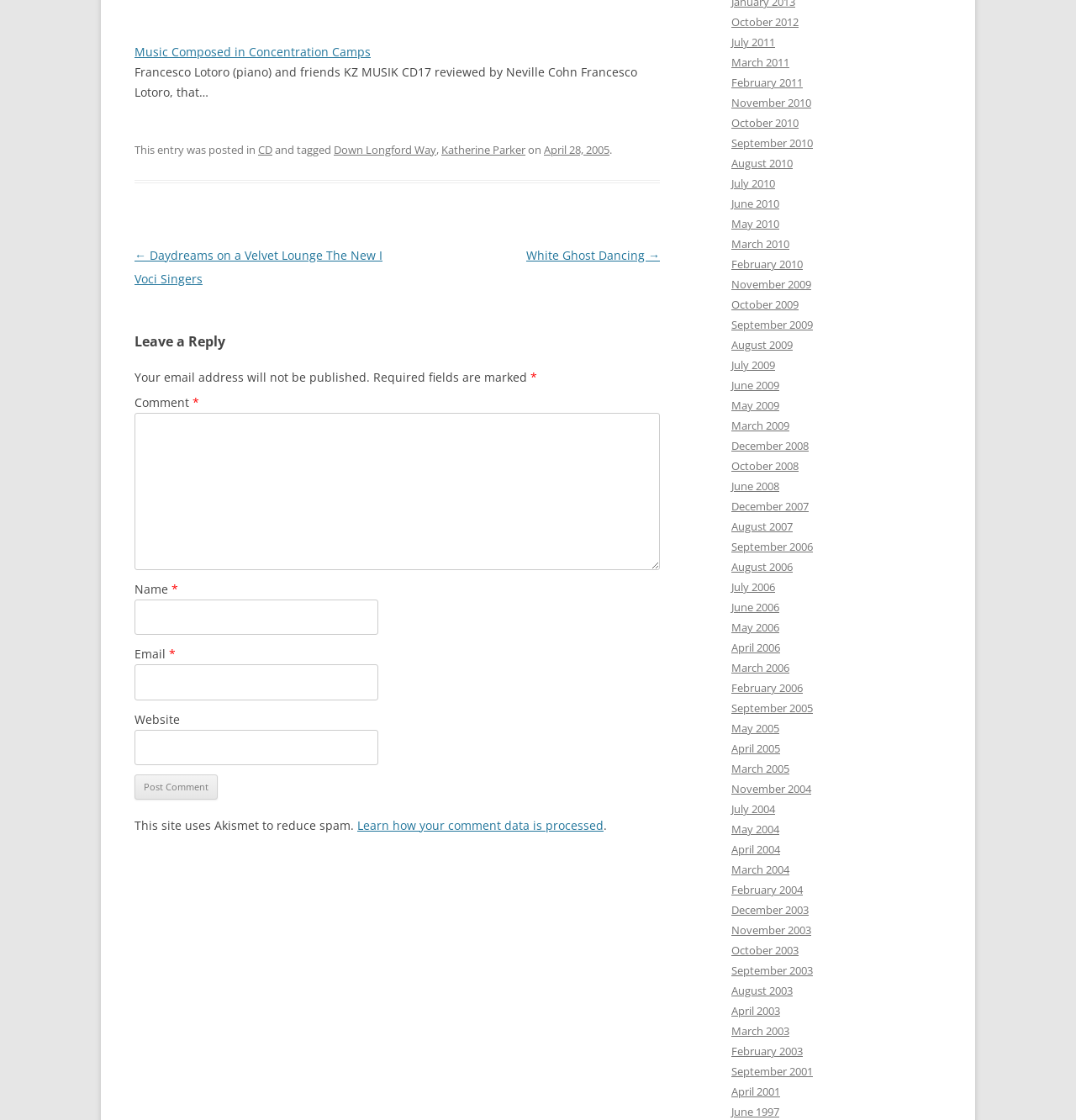What is the title of the CD reviewed by Neville Cohn?
Examine the image closely and answer the question with as much detail as possible.

The title of the CD reviewed by Neville Cohn can be found in the first paragraph of the webpage, which mentions 'Francesco Lotoro (piano) and friends KZ MUSIK CD17 reviewed by Neville Cohn...'.